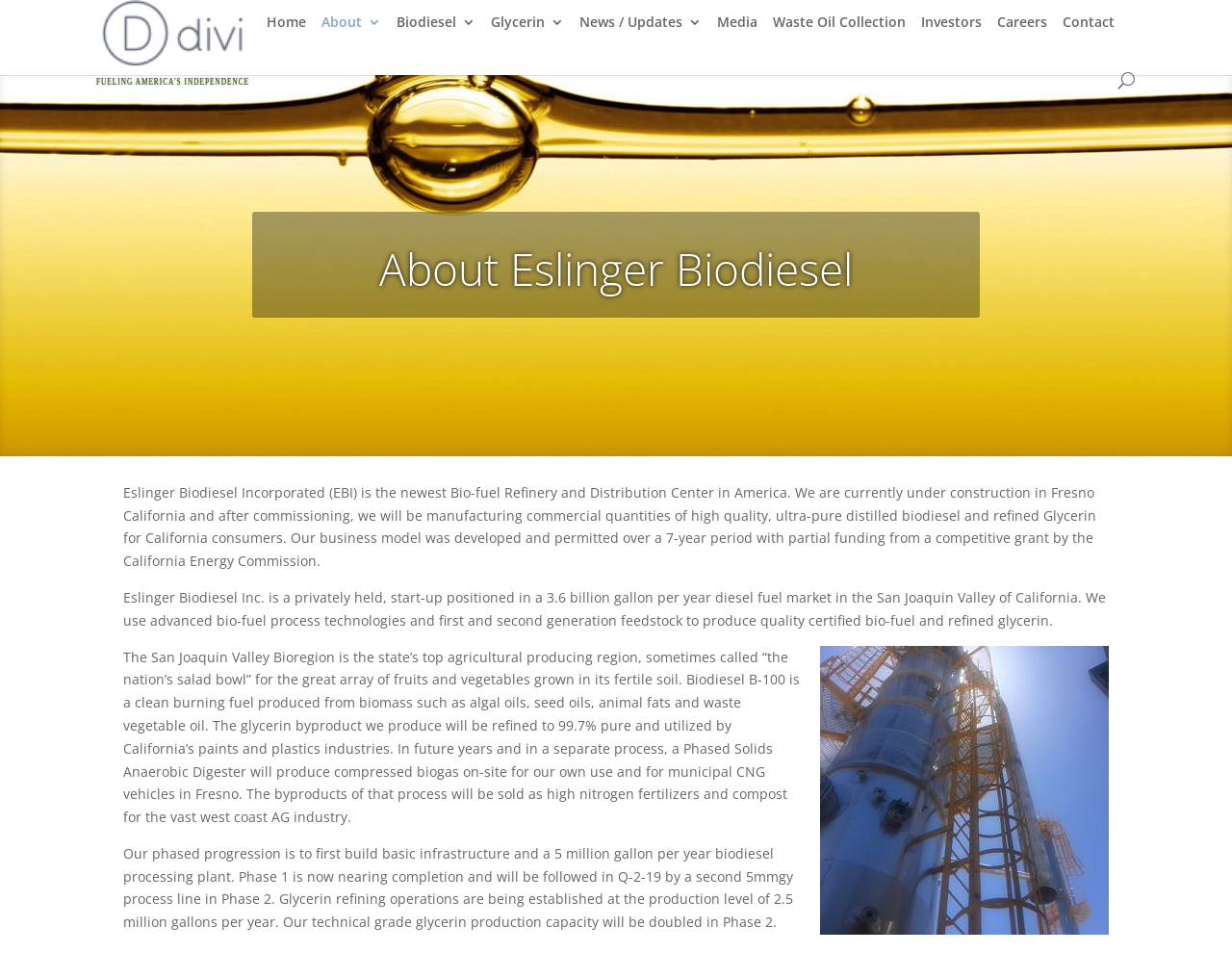What is the company's main product?
Refer to the image and provide a concise answer in one word or phrase.

Biodiesel